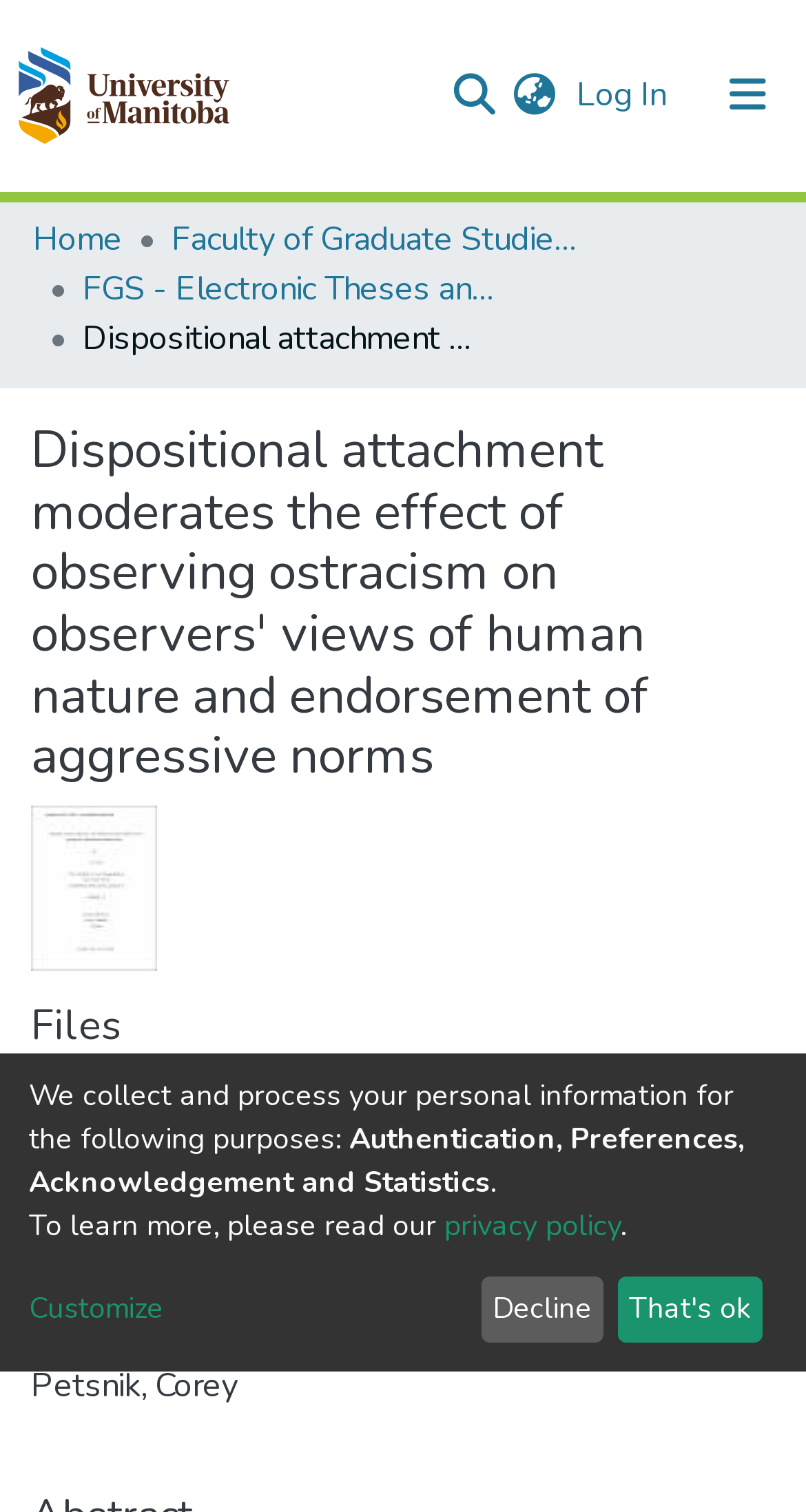Identify the bounding box coordinates for the region of the element that should be clicked to carry out the instruction: "Read privacy policy". The bounding box coordinates should be four float numbers between 0 and 1, i.e., [left, top, right, bottom].

[0.551, 0.798, 0.769, 0.824]